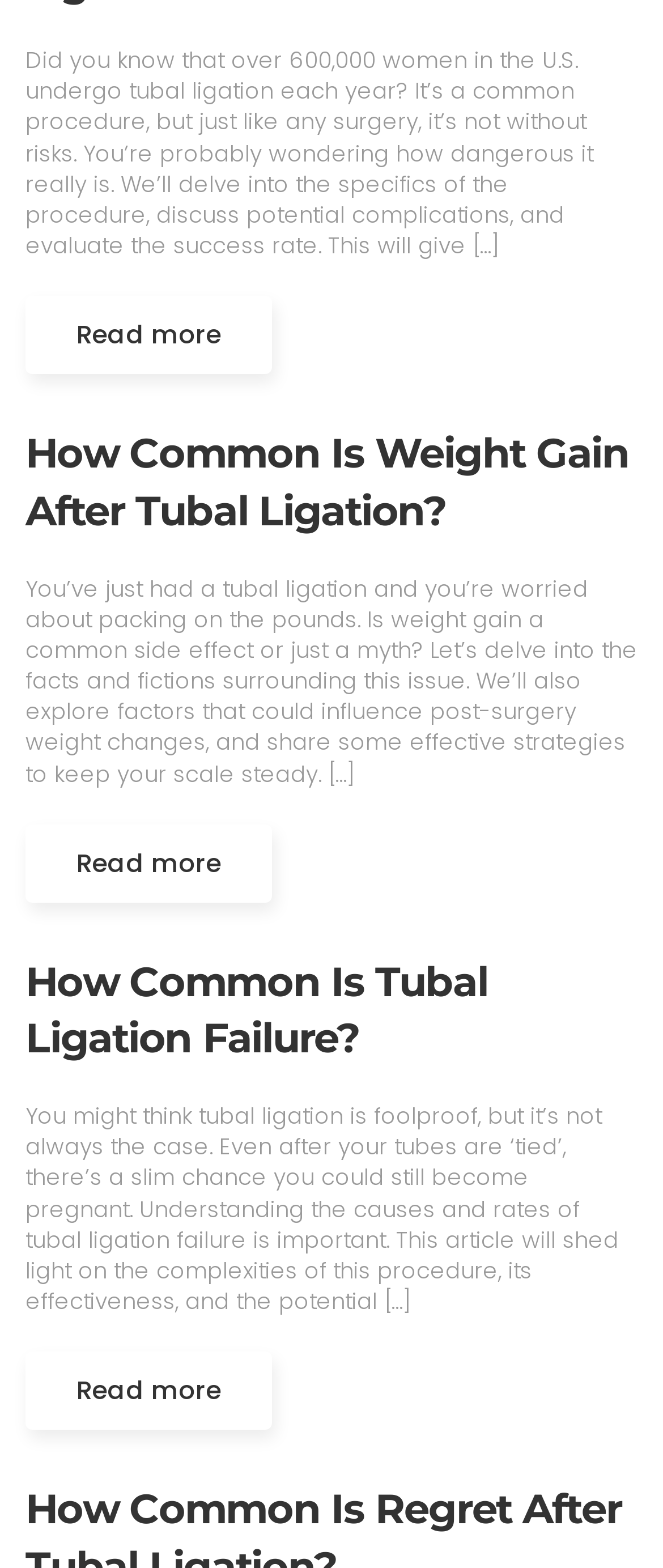What is the focus of the third article?
By examining the image, provide a one-word or phrase answer.

Tubal ligation failure